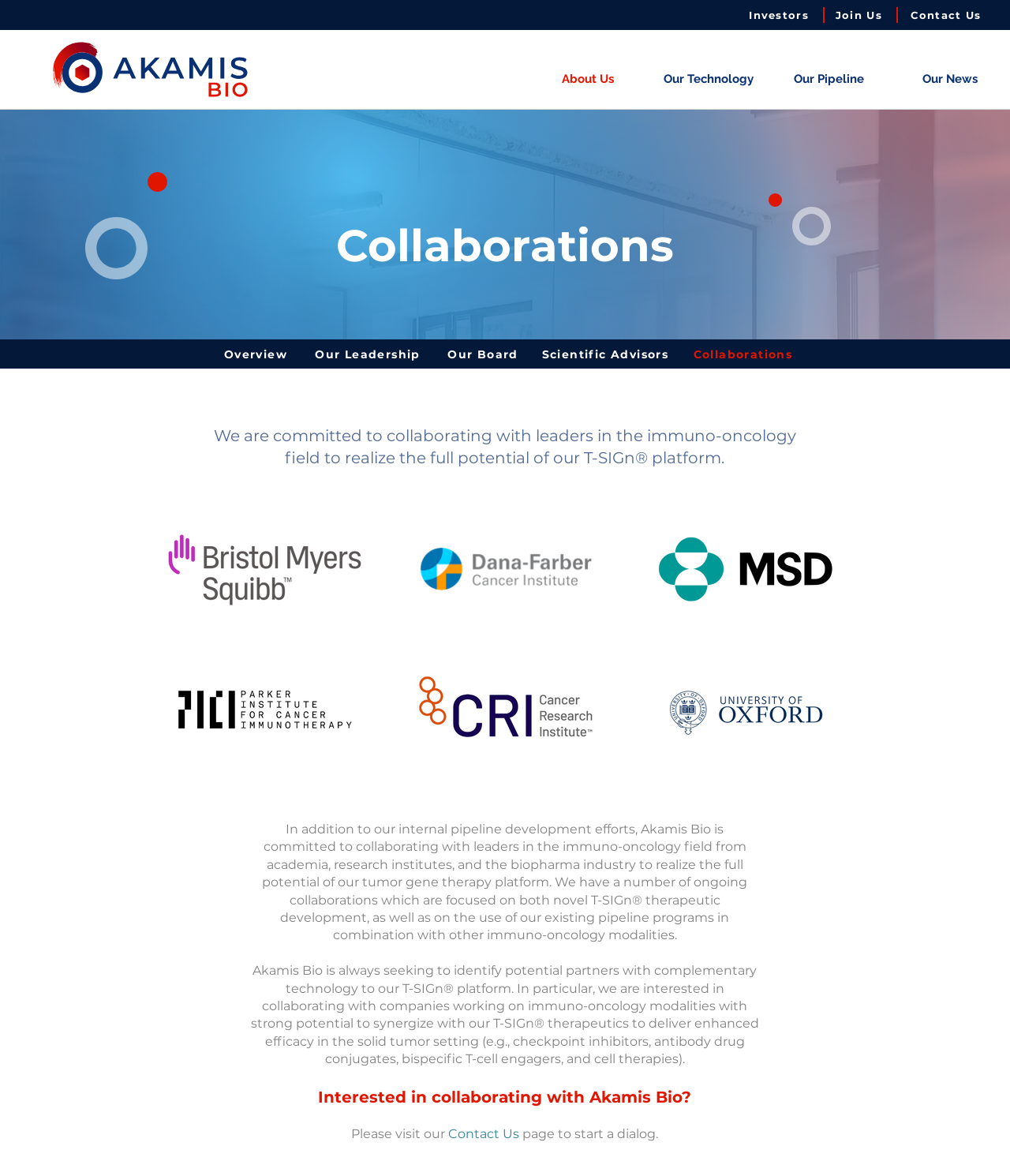Please reply to the following question with a single word or a short phrase:
What is Akamis Bio committed to?

Collaborating with leaders